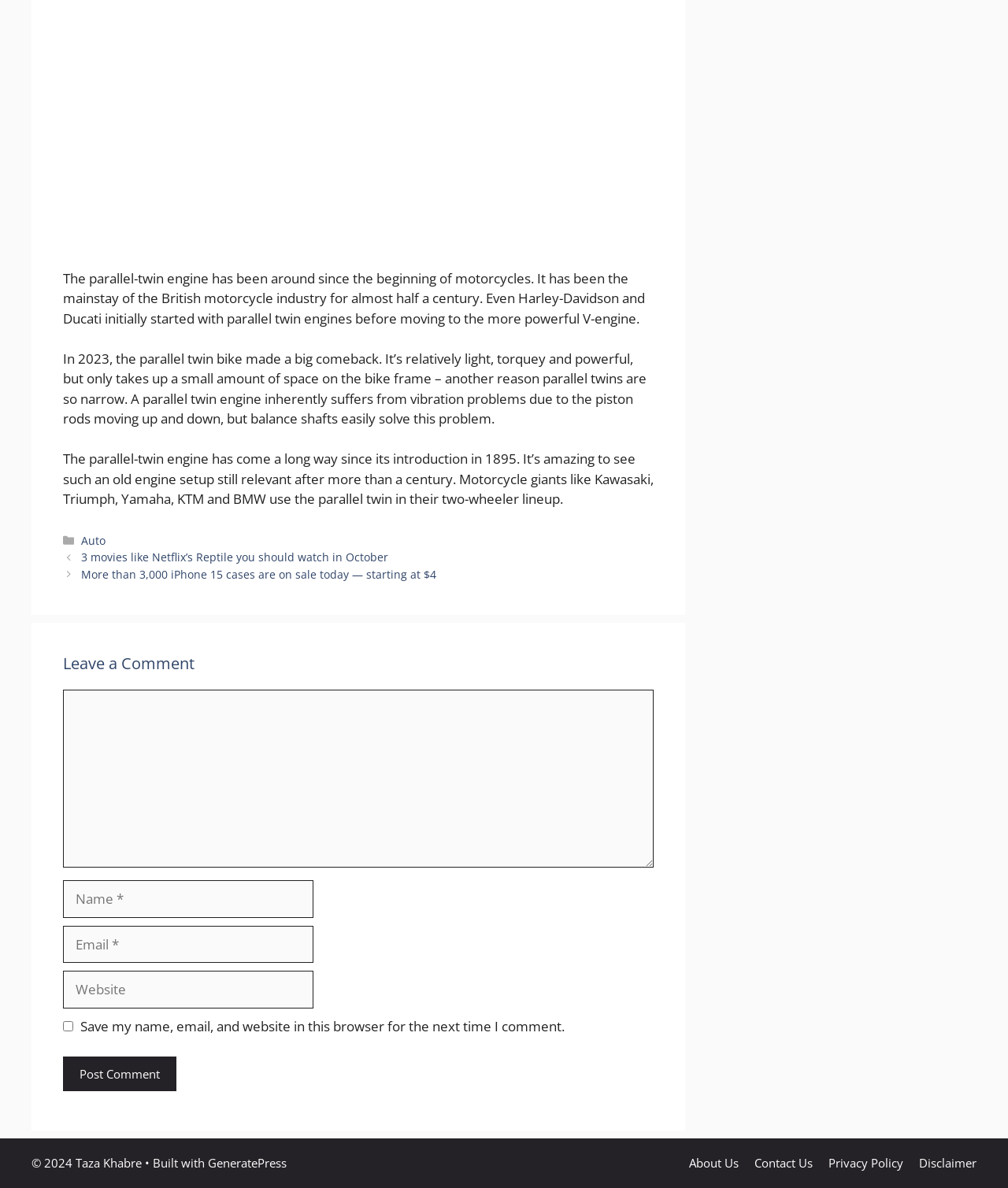Please provide a comprehensive response to the question below by analyzing the image: 
What is the theme or category of the article above the comment section?

The article above the comment section appears to be related to the automotive industry, as indicated by the 'Auto' category link above the comment section.